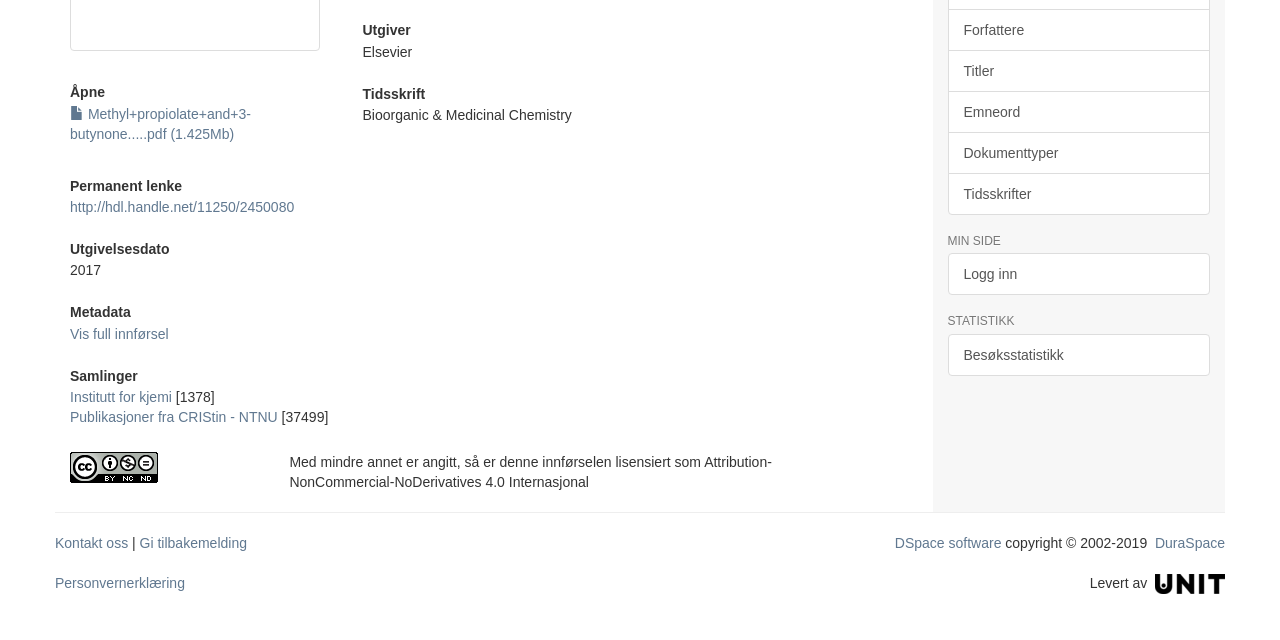Using the format (top-left x, top-left y, bottom-right x, bottom-right y), and given the element description, identify the bounding box coordinates within the screenshot: DSpace software

[0.699, 0.836, 0.782, 0.861]